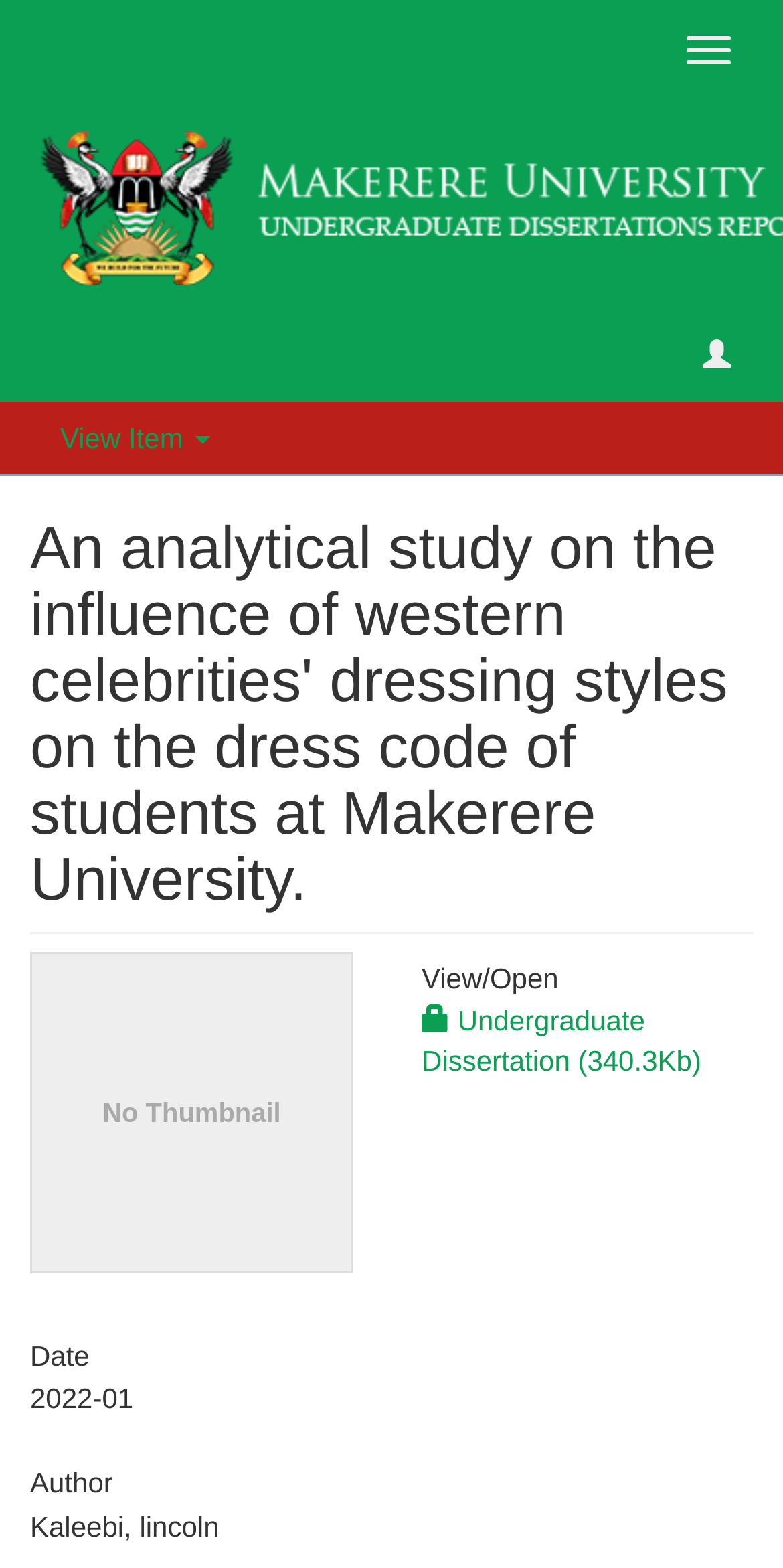Using the provided element description, identify the bounding box coordinates as (top-left x, top-left y, bottom-right x, bottom-right y). Ensure all values are between 0 and 1. Description: Toggle navigation

[0.849, 0.01, 0.962, 0.054]